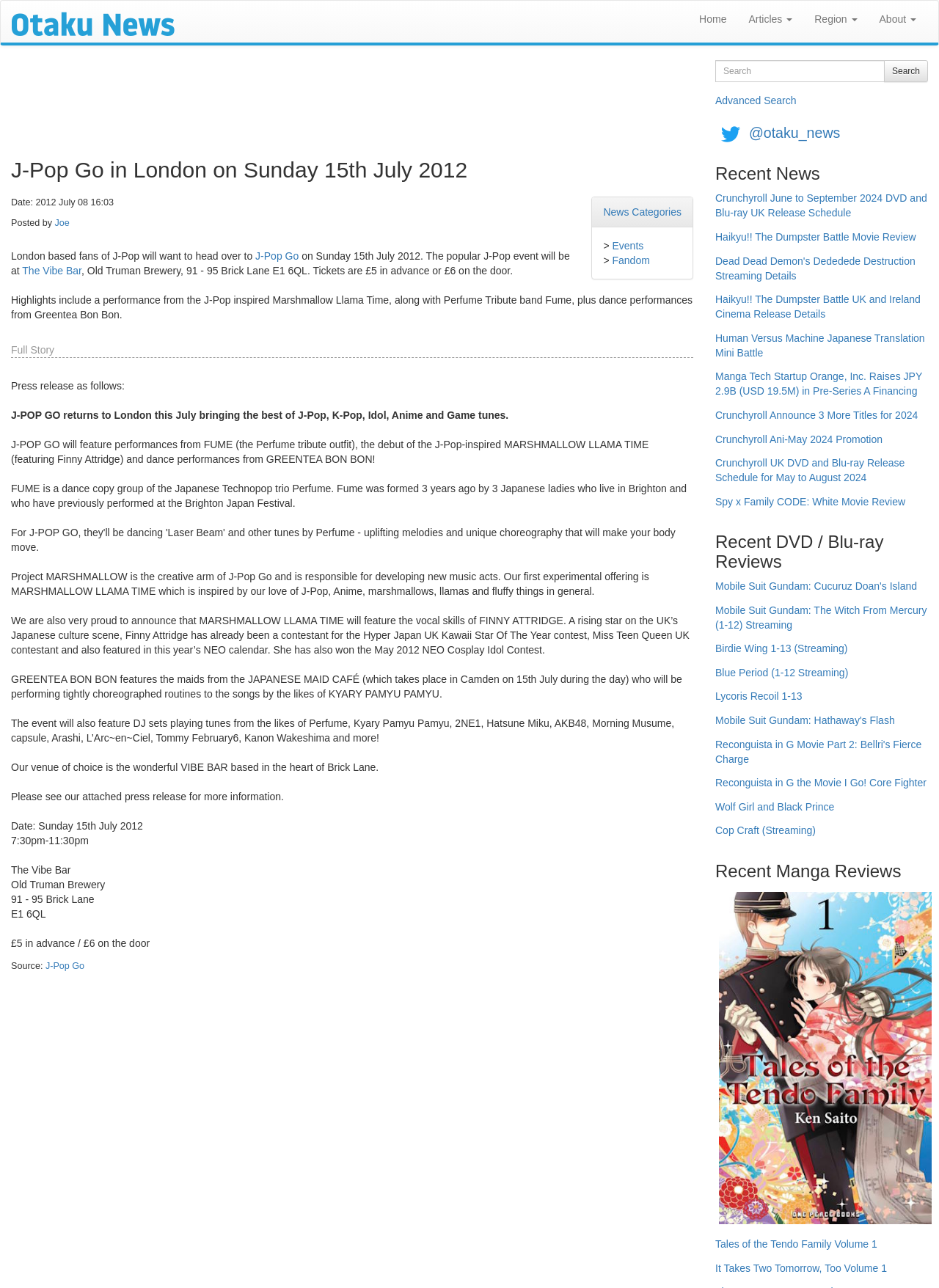Give a short answer to this question using one word or a phrase:
What is the price of tickets for the event?

£5 in advance / £6 on the door